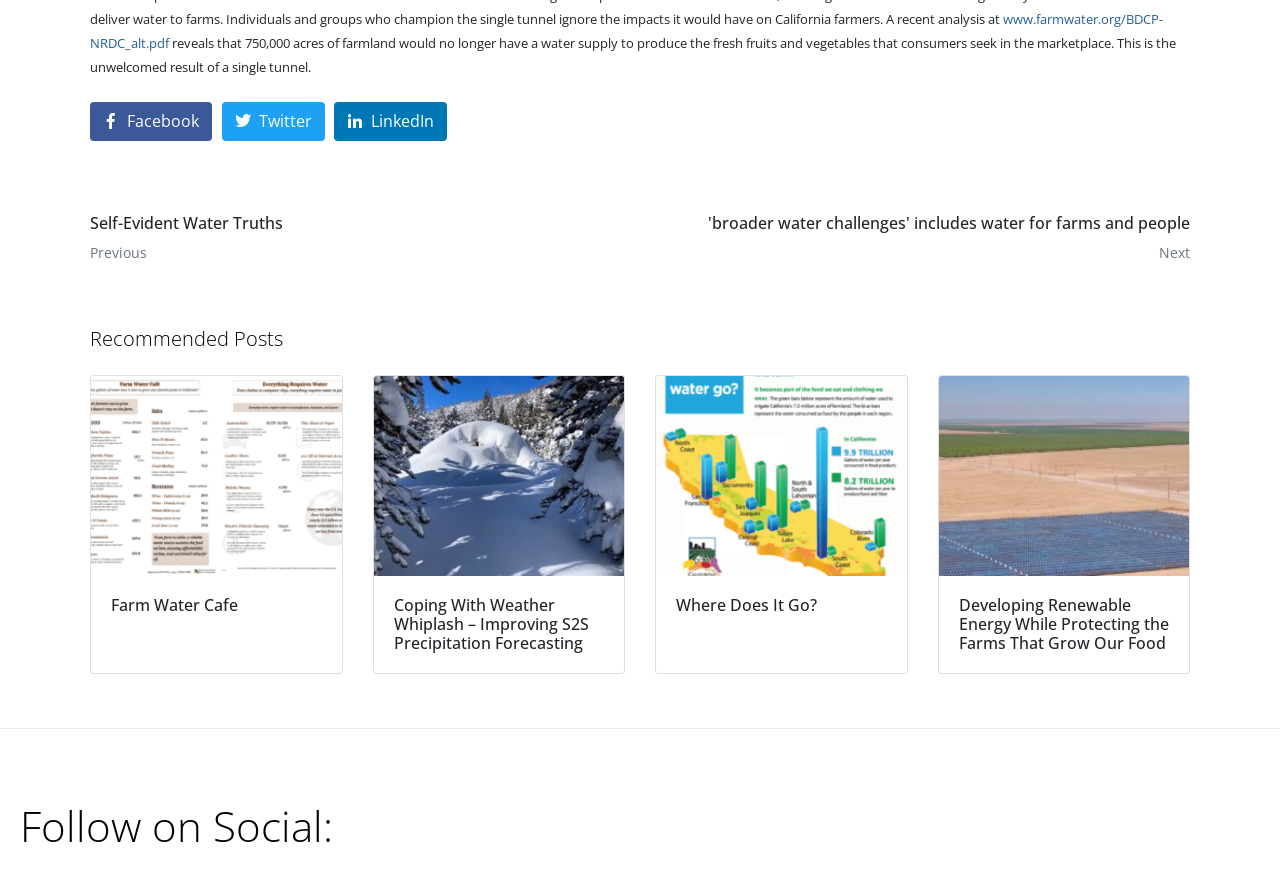Specify the bounding box coordinates of the region I need to click to perform the following instruction: "Share on Facebook". The coordinates must be four float numbers in the range of 0 to 1, i.e., [left, top, right, bottom].

[0.07, 0.116, 0.166, 0.161]